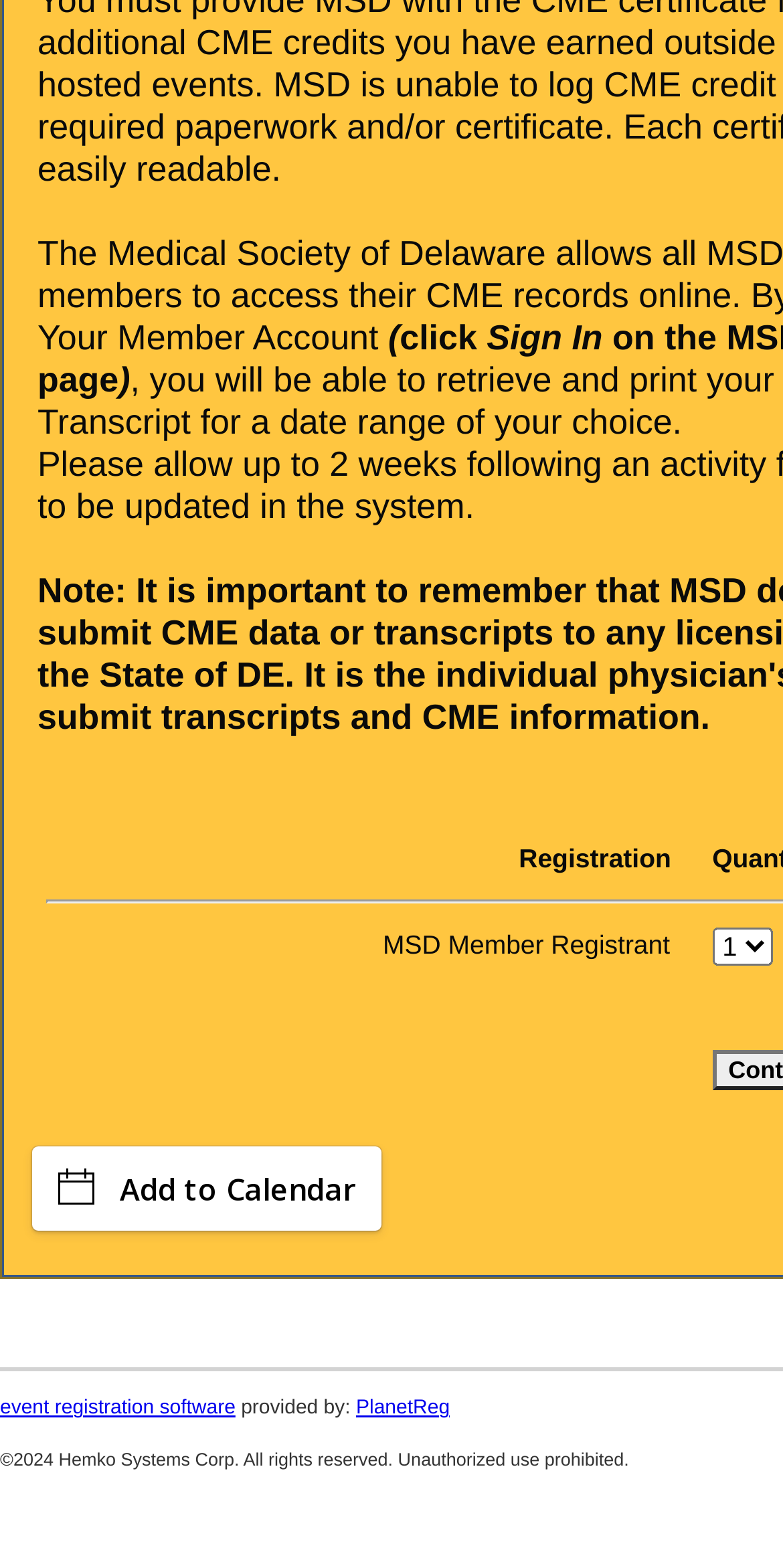What is the text on the top-right corner?
Please provide a single word or phrase answer based on the image.

Sign In